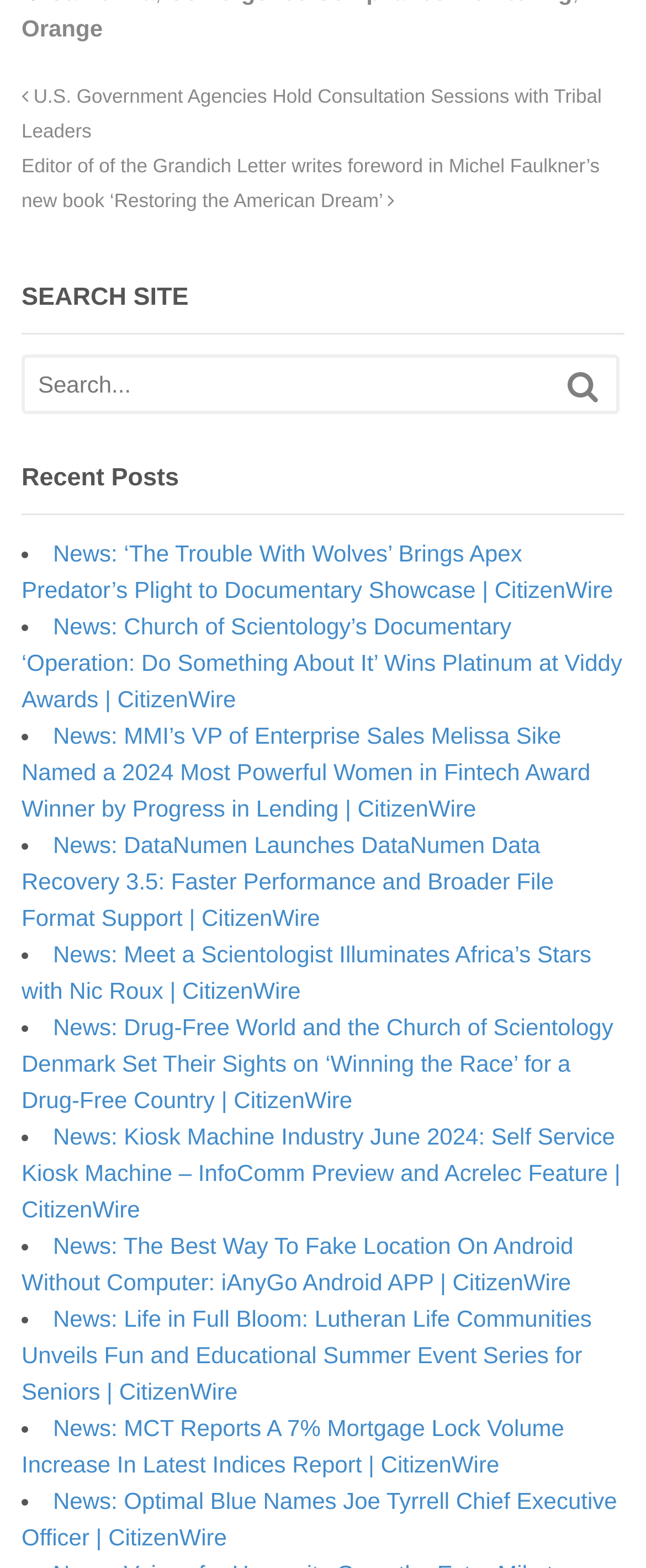Find the bounding box coordinates of the UI element according to this description: "name="submit" value="Search"".

[0.879, 0.231, 0.927, 0.262]